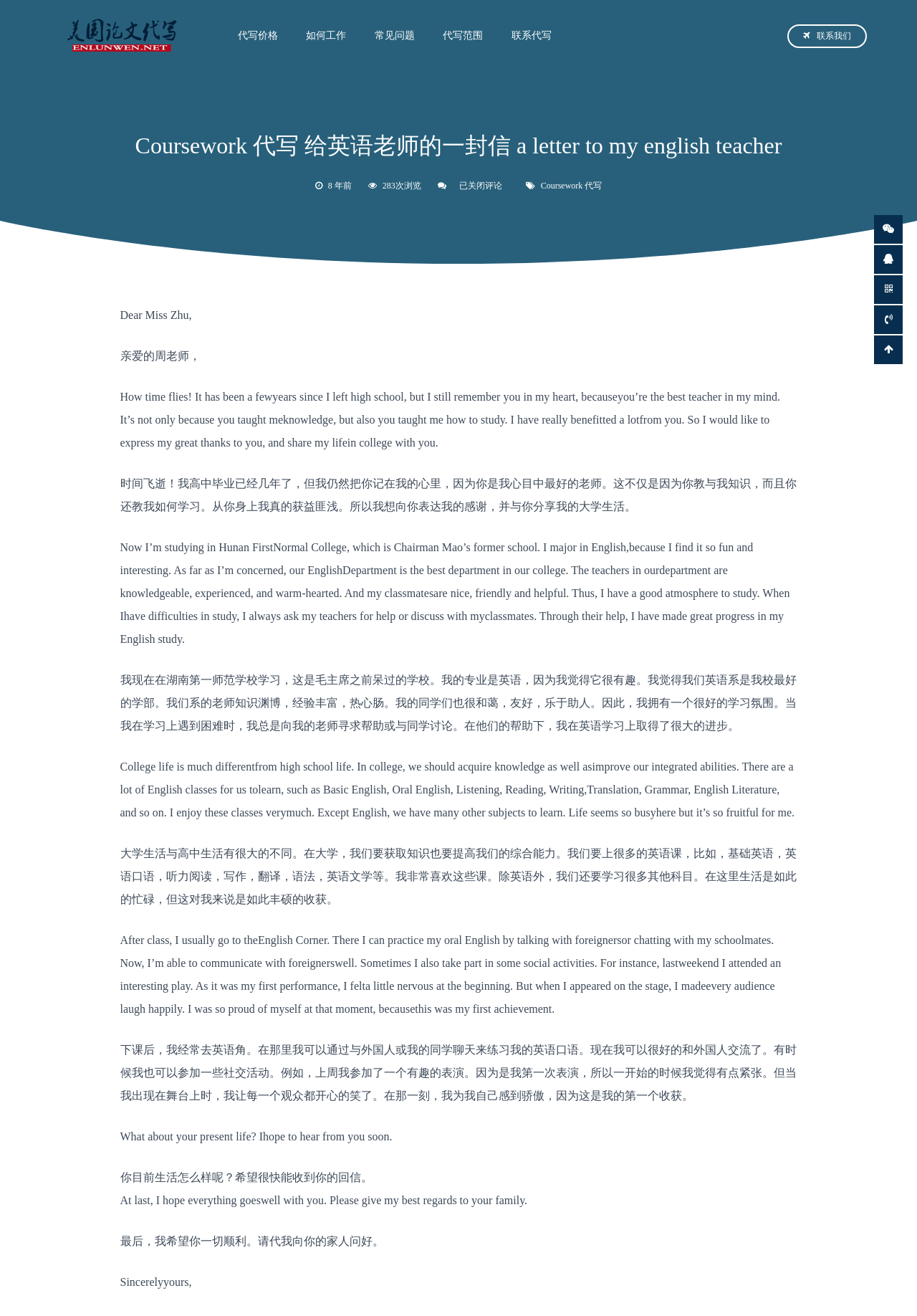Please find the bounding box coordinates of the clickable region needed to complete the following instruction: "Check the price of coursework writing". The bounding box coordinates must consist of four float numbers between 0 and 1, i.e., [left, top, right, bottom].

[0.245, 0.014, 0.317, 0.041]